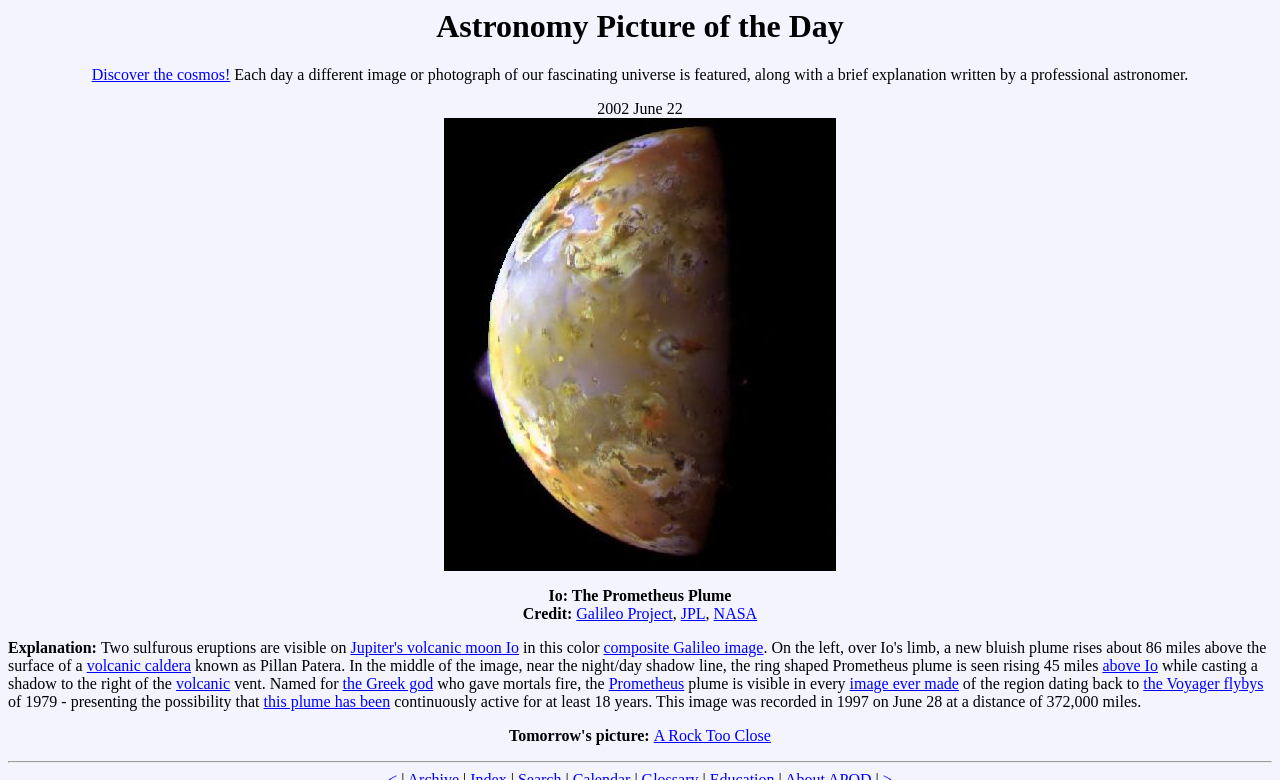Please provide a one-word or phrase answer to the question: 
What is the name of the volcanic caldera?

Pillan Patera